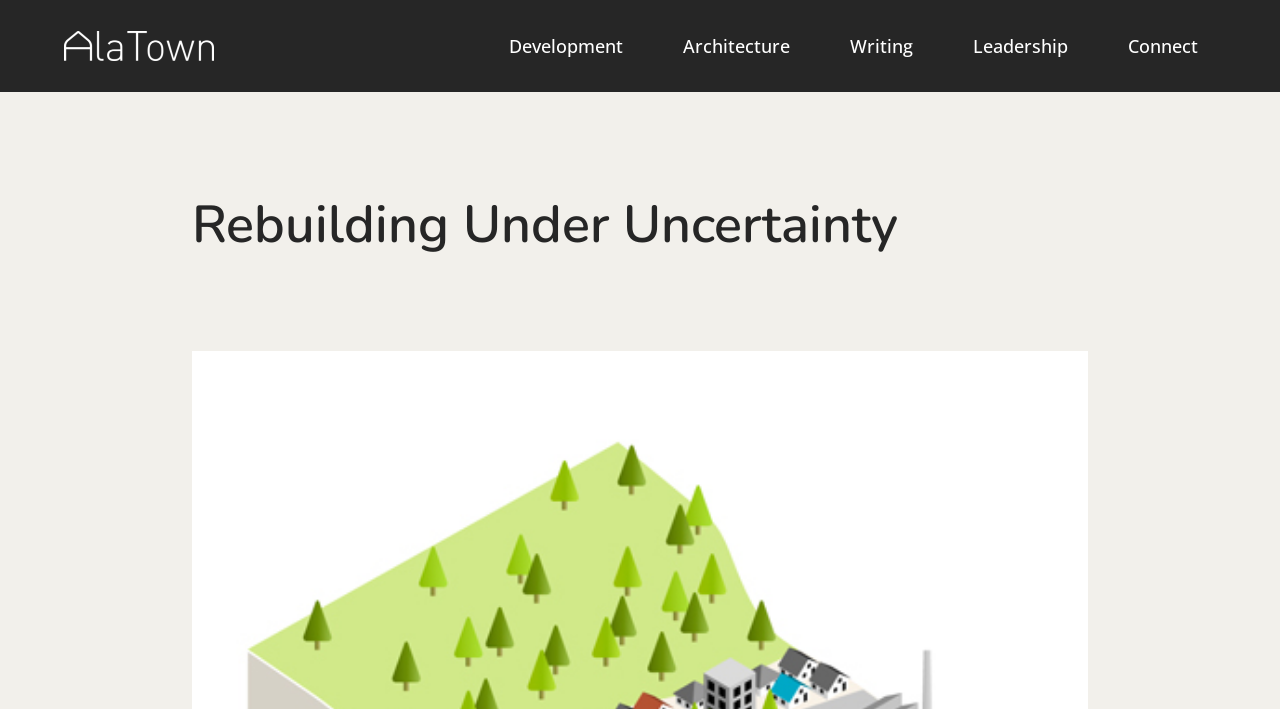Use a single word or phrase to answer the question: 
What is the main topic of the webpage?

Rebuilding Under Uncertainty